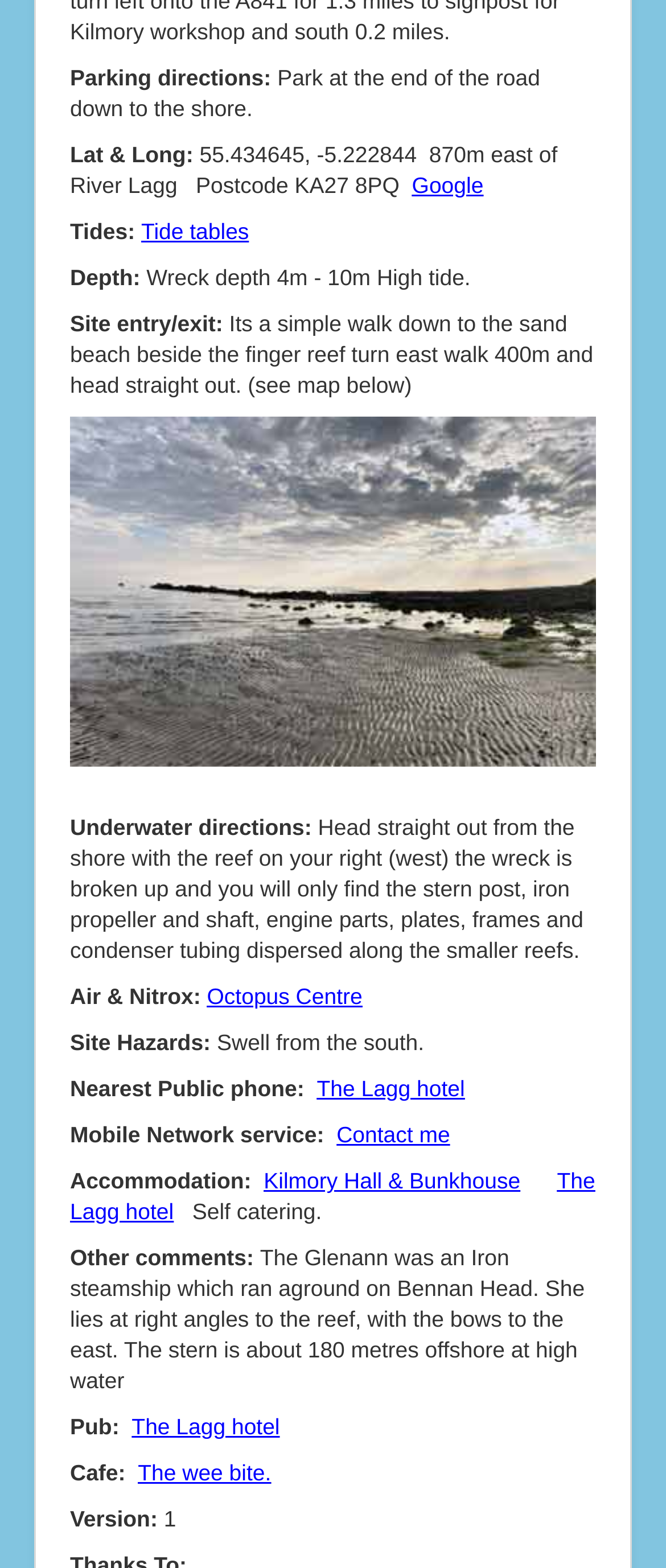Locate the UI element described as follows: "Culture". Return the bounding box coordinates as four float numbers between 0 and 1 in the order [left, top, right, bottom].

None